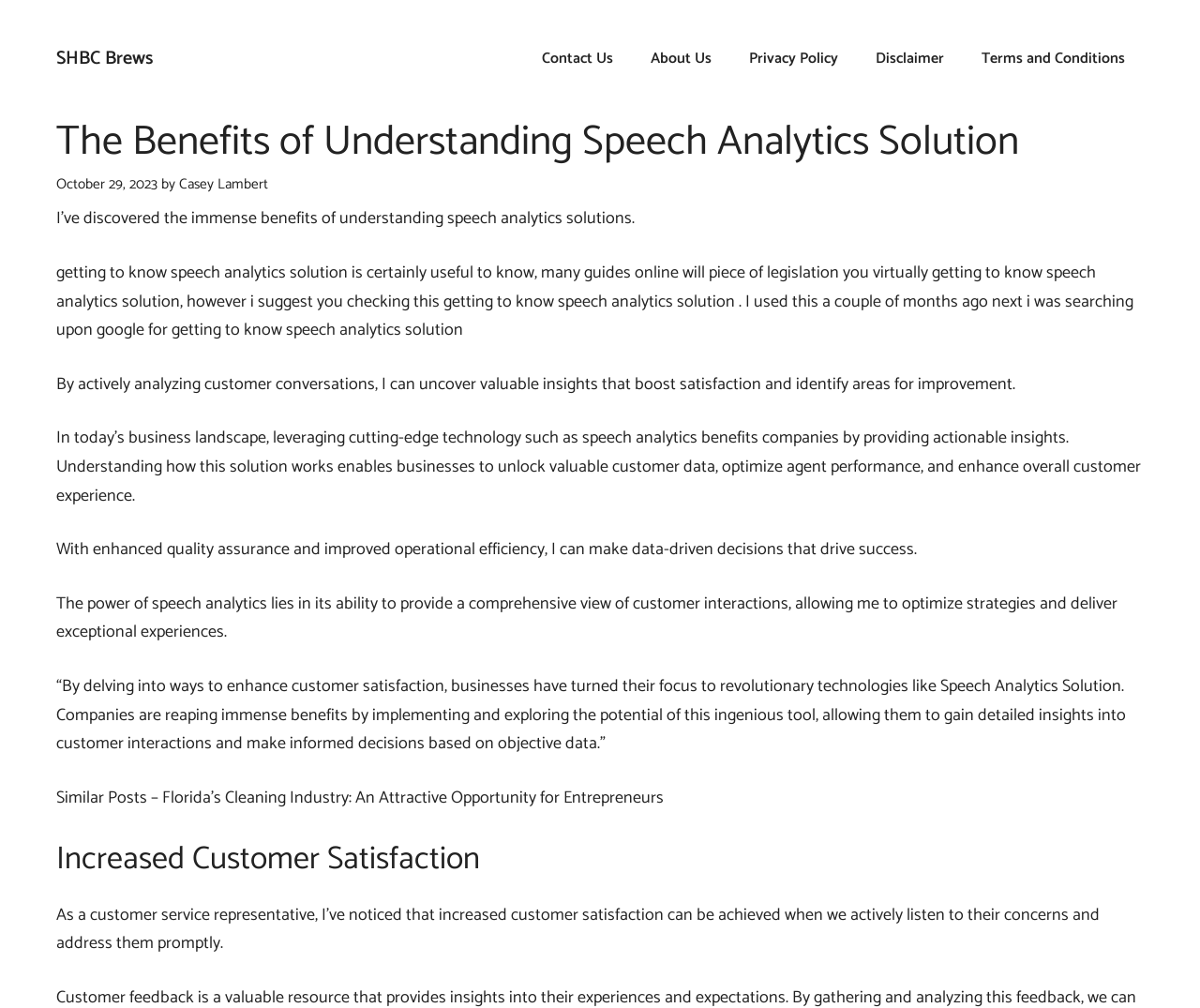Bounding box coordinates are specified in the format (top-left x, top-left y, bottom-right x, bottom-right y). All values are floating point numbers bounded between 0 and 1. Please provide the bounding box coordinate of the region this sentence describes: photography

None